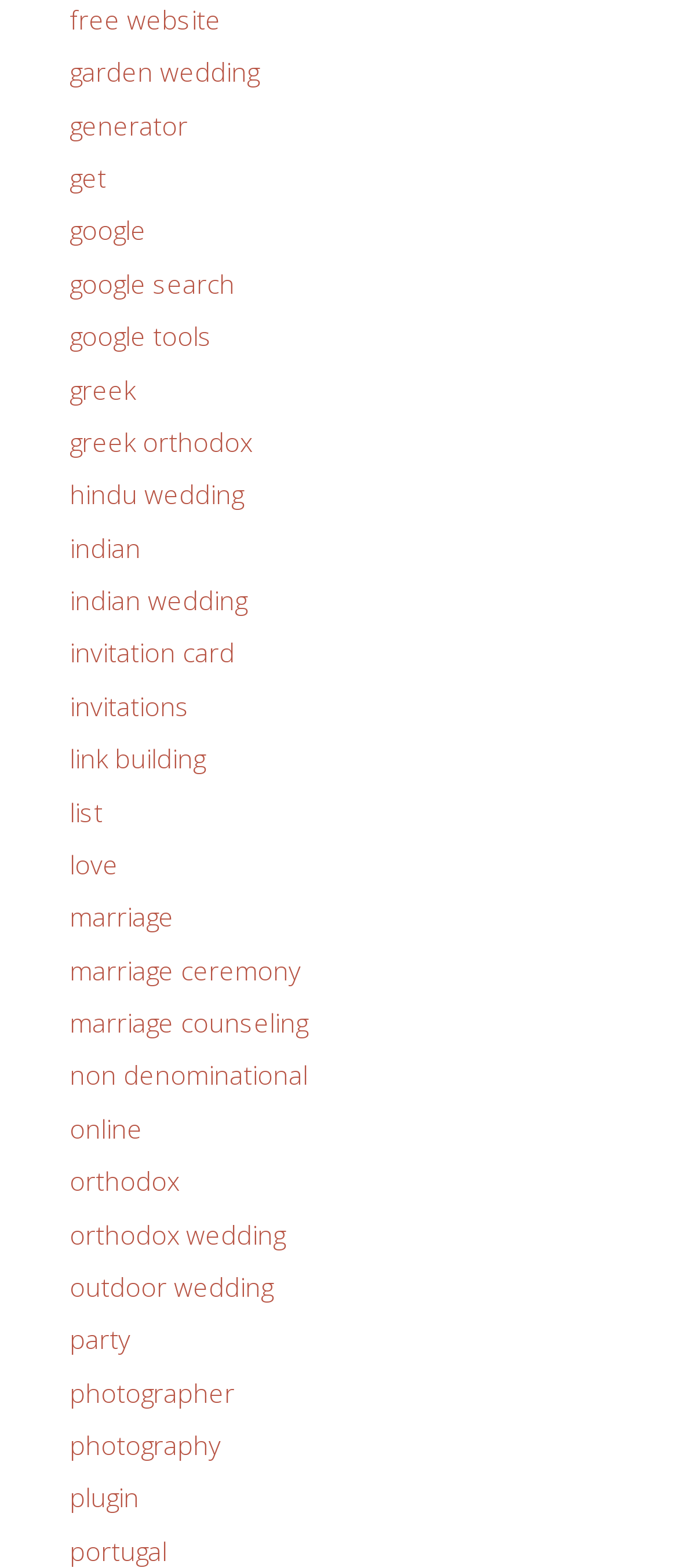Please identify the bounding box coordinates of the region to click in order to complete the given instruction: "learn about marriage ceremony". The coordinates should be four float numbers between 0 and 1, i.e., [left, top, right, bottom].

[0.103, 0.607, 0.444, 0.629]